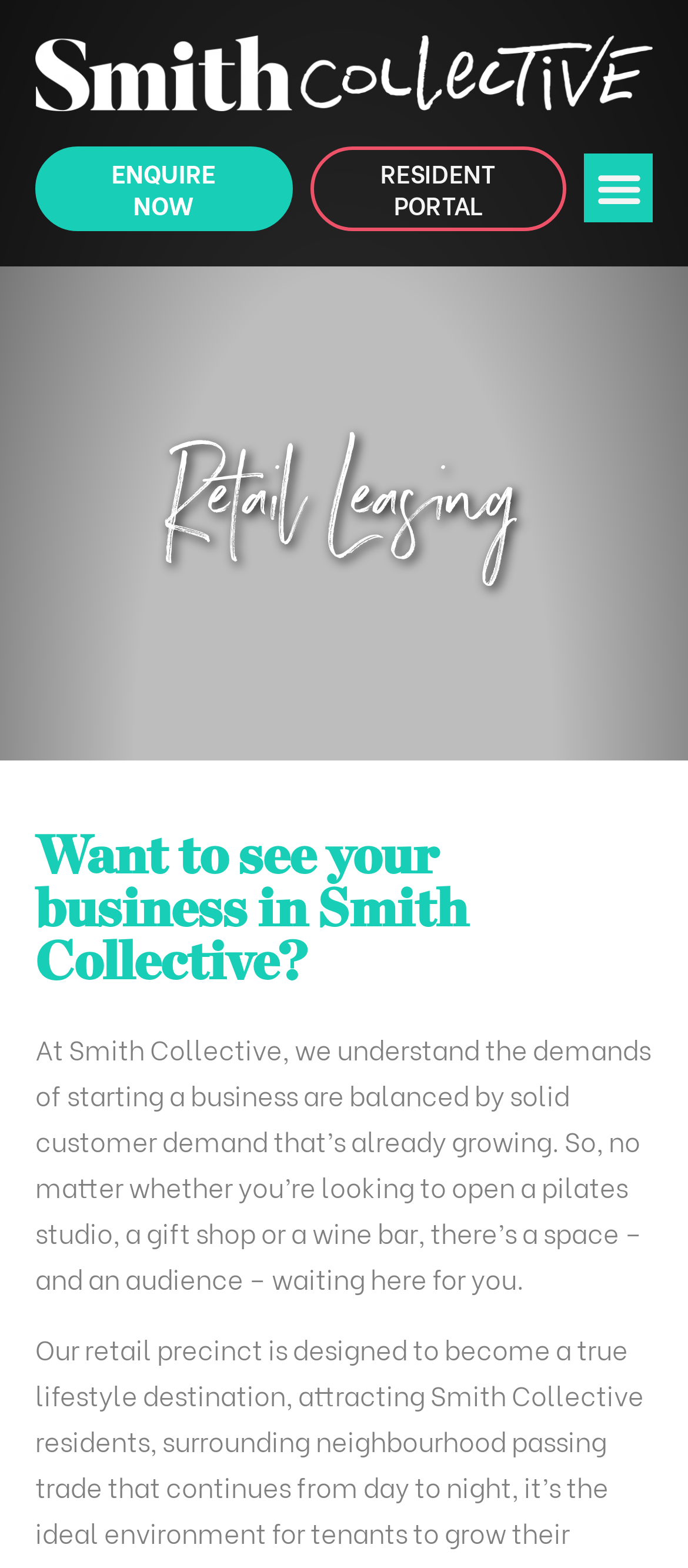Offer a detailed explanation of the webpage layout and contents.

The webpage is about retail leasing options at the Smith Collective, a lifestyle destination on the Gold Coast. At the top, there are three links: one with no text, another that says "ENQUIRE NOW", and a third that says "RESIDENT PORTAL". To the right of these links is a button labeled "Menu Toggle". 

Below these elements, there are two headings. The first heading reads "Retail Leasing", and the second heading asks "Want to see your business in Smith Collective?" 

Underneath these headings, there is a paragraph of text that explains the benefits of starting a business at Smith Collective, mentioning the existing customer demand and the variety of spaces available for different types of businesses.